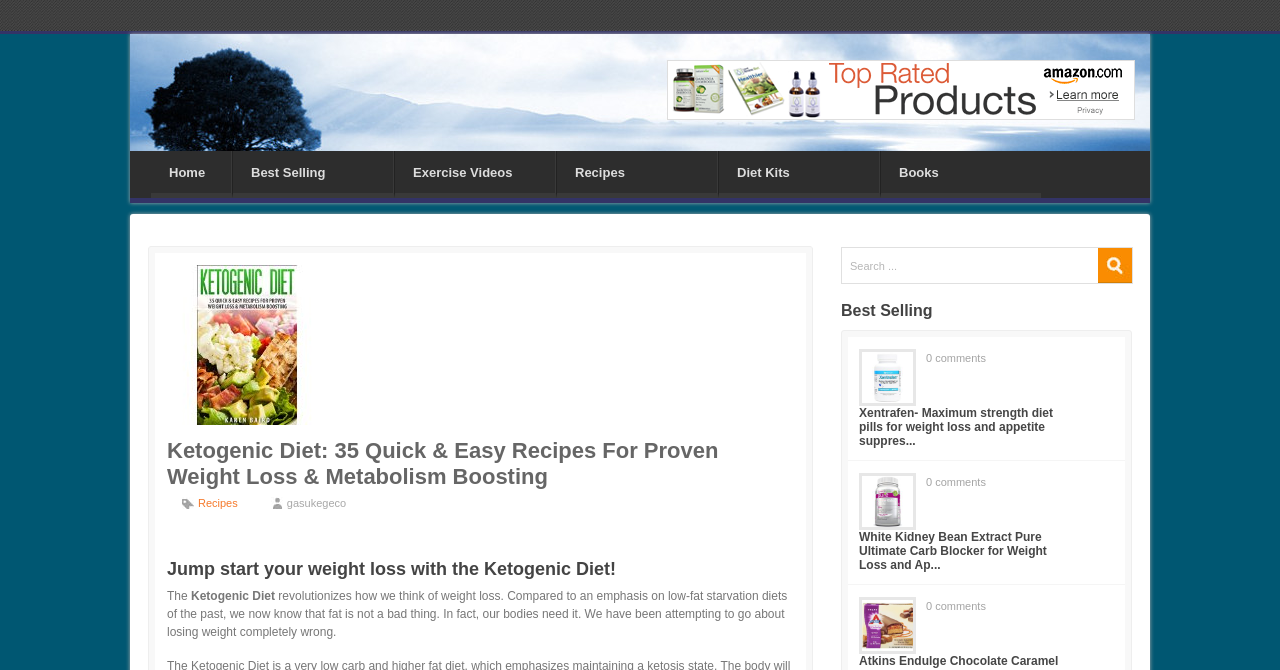Specify the bounding box coordinates of the area that needs to be clicked to achieve the following instruction: "View Best Selling products".

[0.182, 0.225, 0.307, 0.288]